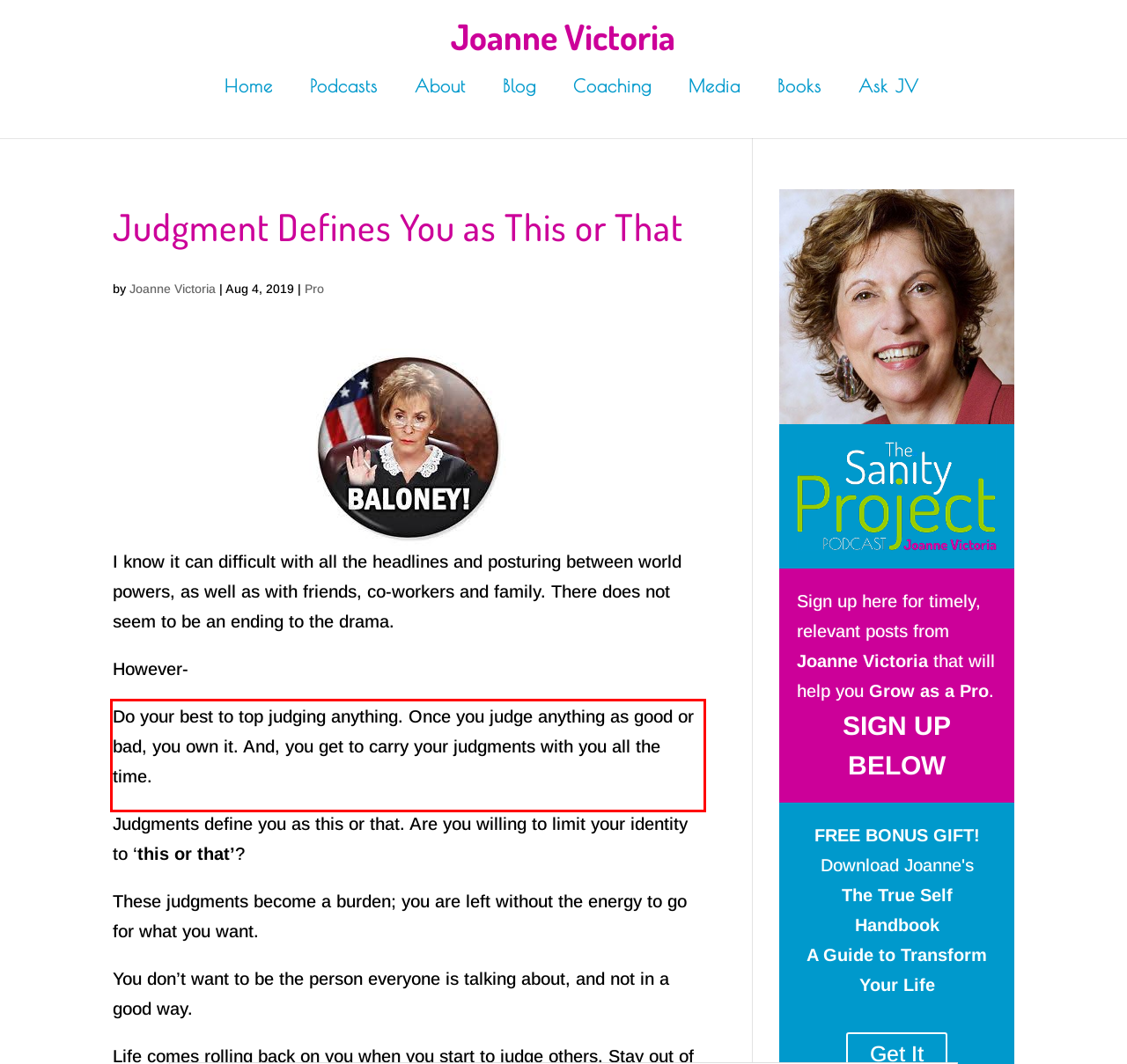You have a webpage screenshot with a red rectangle surrounding a UI element. Extract the text content from within this red bounding box.

Do your best to top judging anything. Once you judge anything as good or bad, you own it. And, you get to carry your judgments with you all the time.